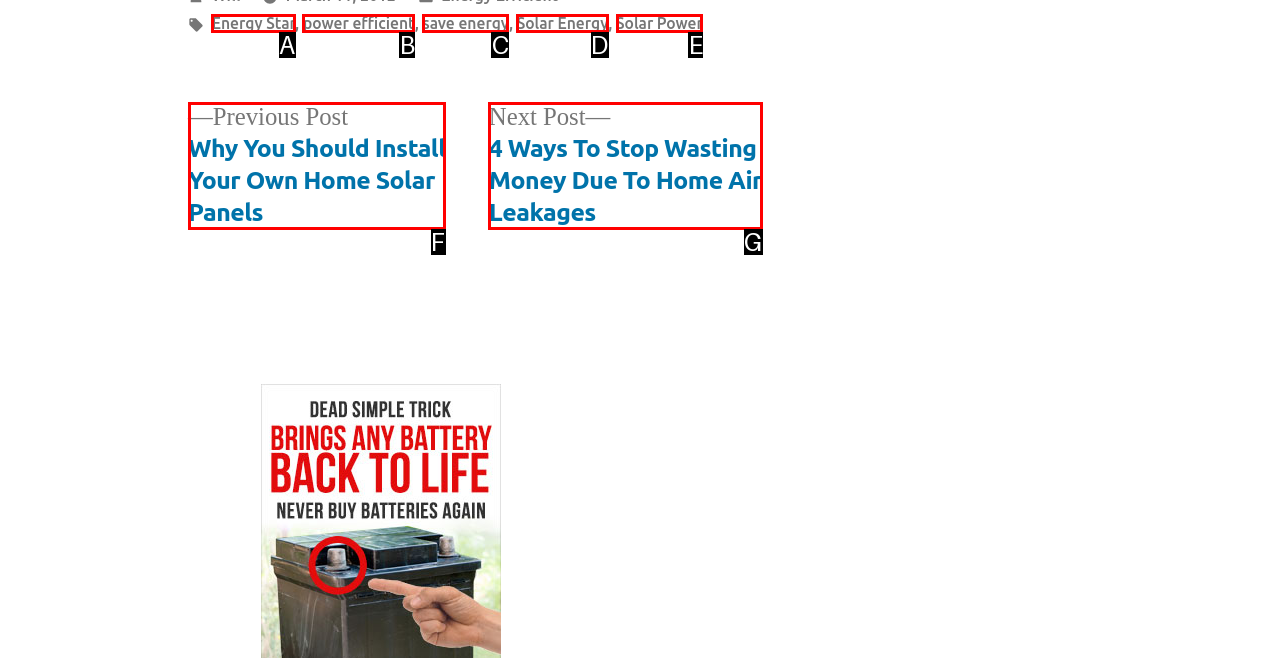Given the description: Brown or white Rice?, select the HTML element that best matches it. Reply with the letter of your chosen option.

None